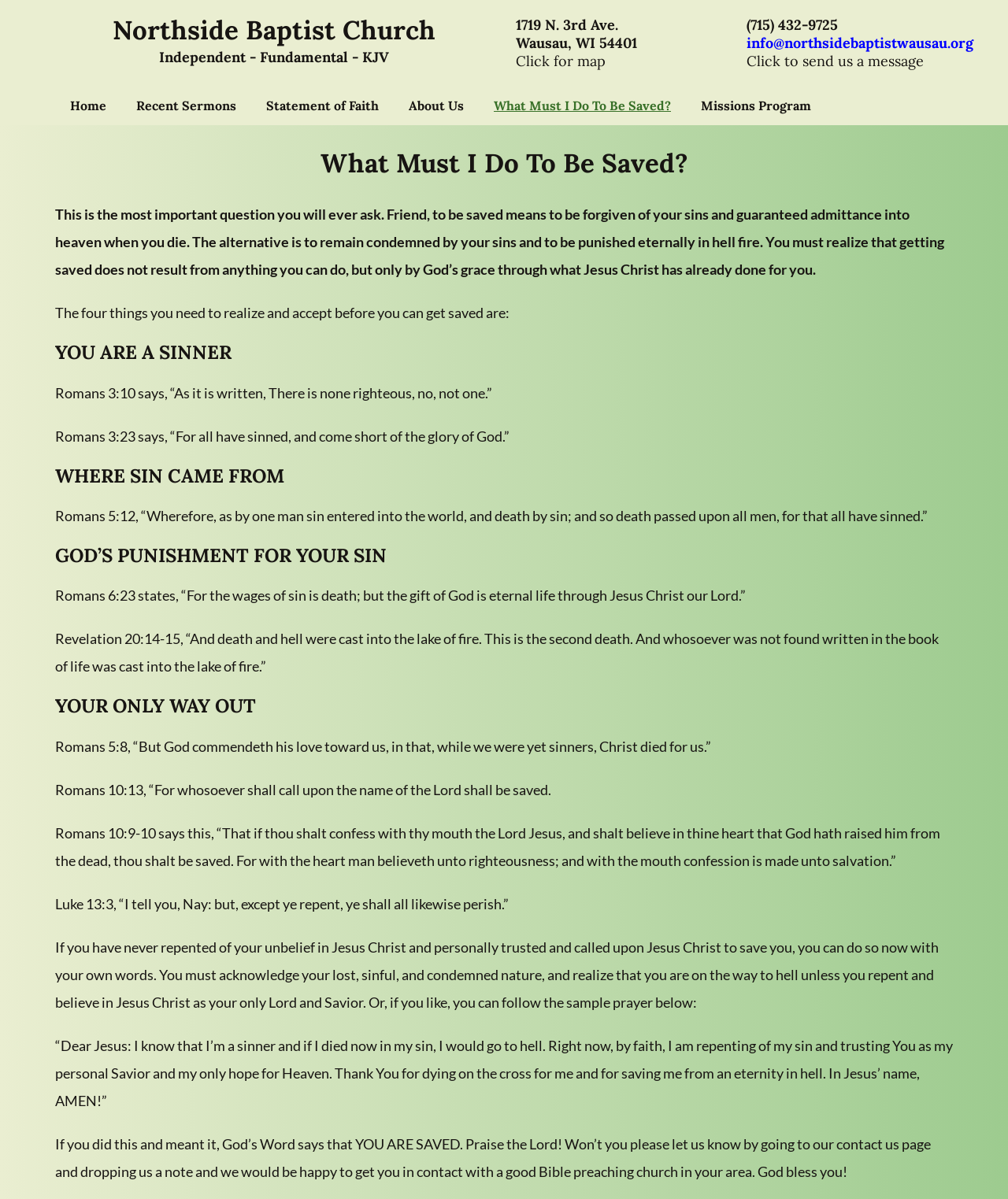Examine the image and give a thorough answer to the following question:
What is the phone number of the church?

I found the answer by looking at the StaticText element '(715) 432-9725' which is a child of the complementary element with bounding box coordinates [0.74, 0.013, 0.831, 0.028]. This StaticText element is likely to be the phone number of the church.